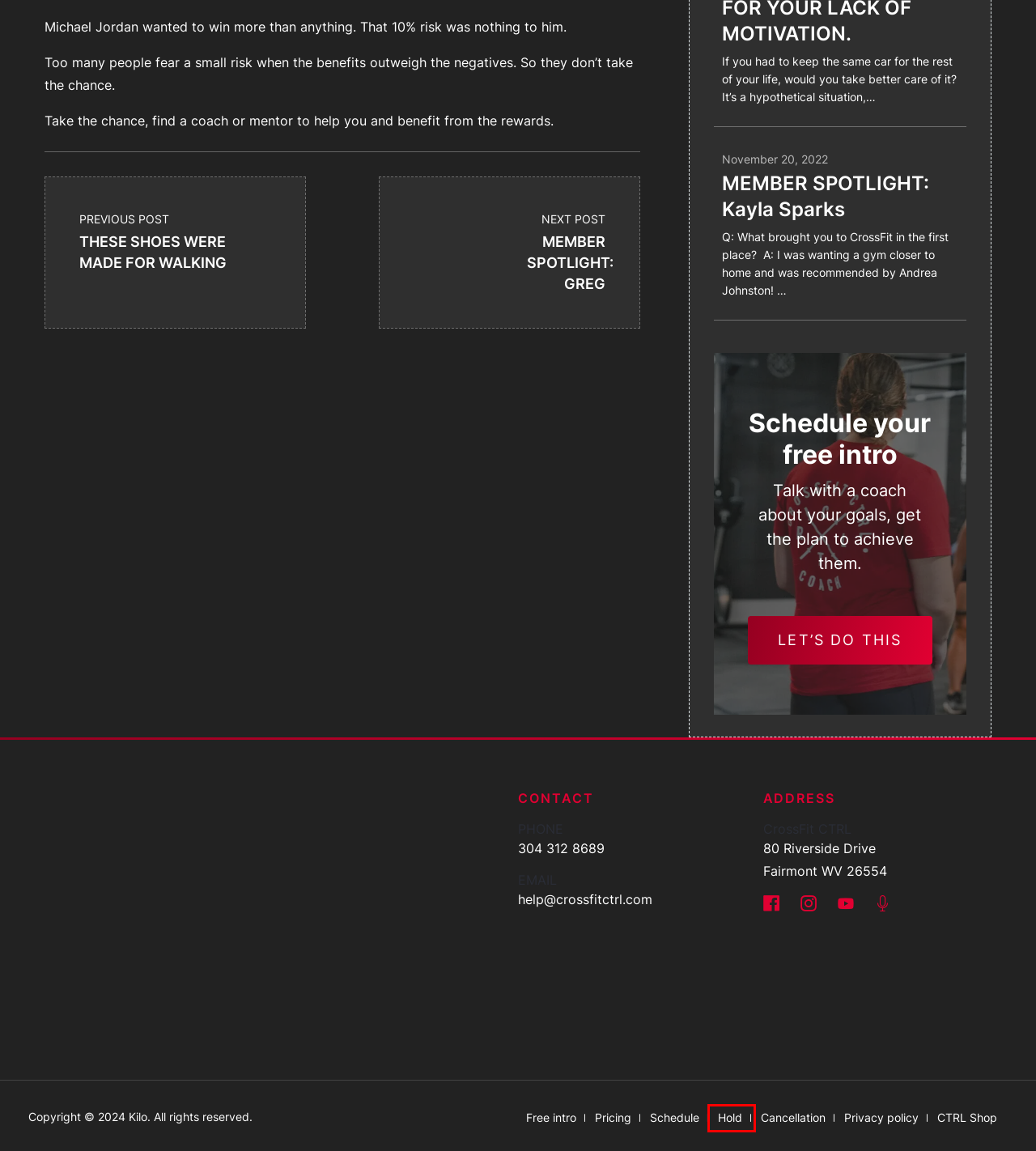Analyze the screenshot of a webpage featuring a red rectangle around an element. Pick the description that best fits the new webpage after interacting with the element inside the red bounding box. Here are the candidates:
A. More info - CrossFit CTRL
B. The impact of Jeff Giosi - CrossFit CTRL
C. Blog - CrossFit CTRL
D. Cancellation - CrossFit CTRL
E. Privacy policy - CrossFit CTRL
F. Top Gym Management Software in 2024 - Kilo
G. THESE SHOES WERE MADE FOR WALKING - CrossFit CTRL
H. Hold - CrossFit CTRL

H